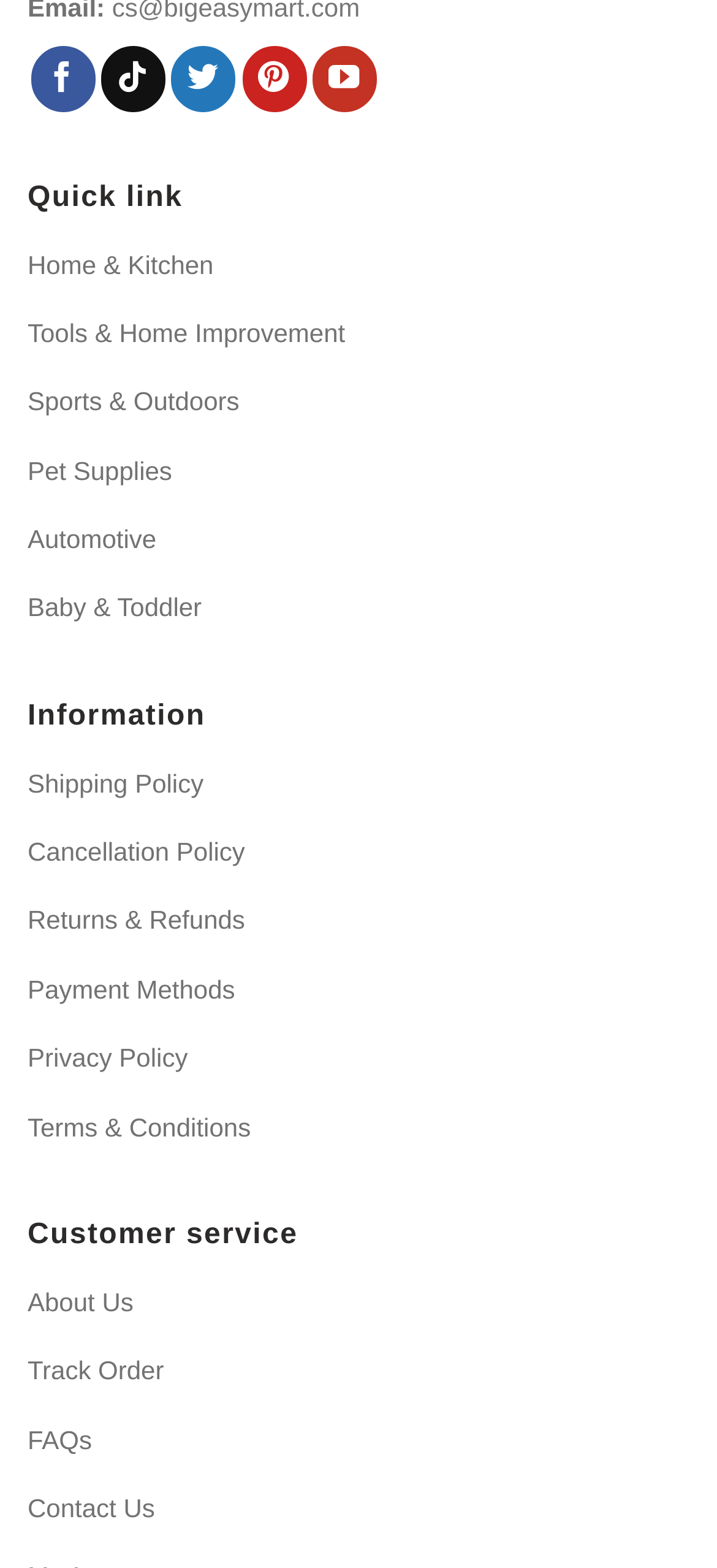What is the purpose of the Track Order link?
Please respond to the question with a detailed and well-explained answer.

I found a link to Track Order under the Customer Service section, which suggests that users can track their orders using this link.